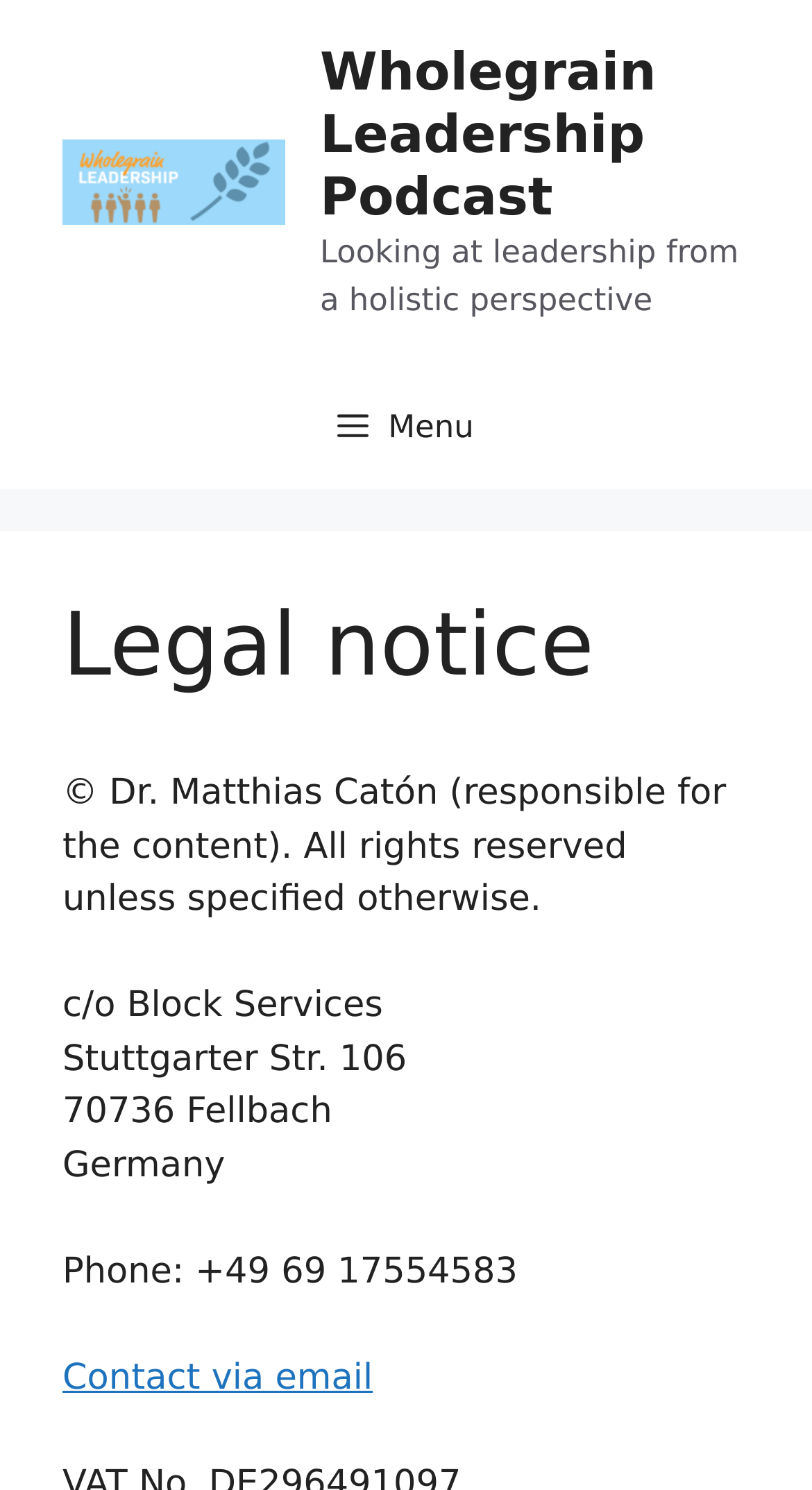What is the name of the podcast?
Give a detailed explanation using the information visible in the image.

The name of the podcast can be found in the banner section at the top of the webpage, where it is written as 'Wholegrain Leadership Podcast'.